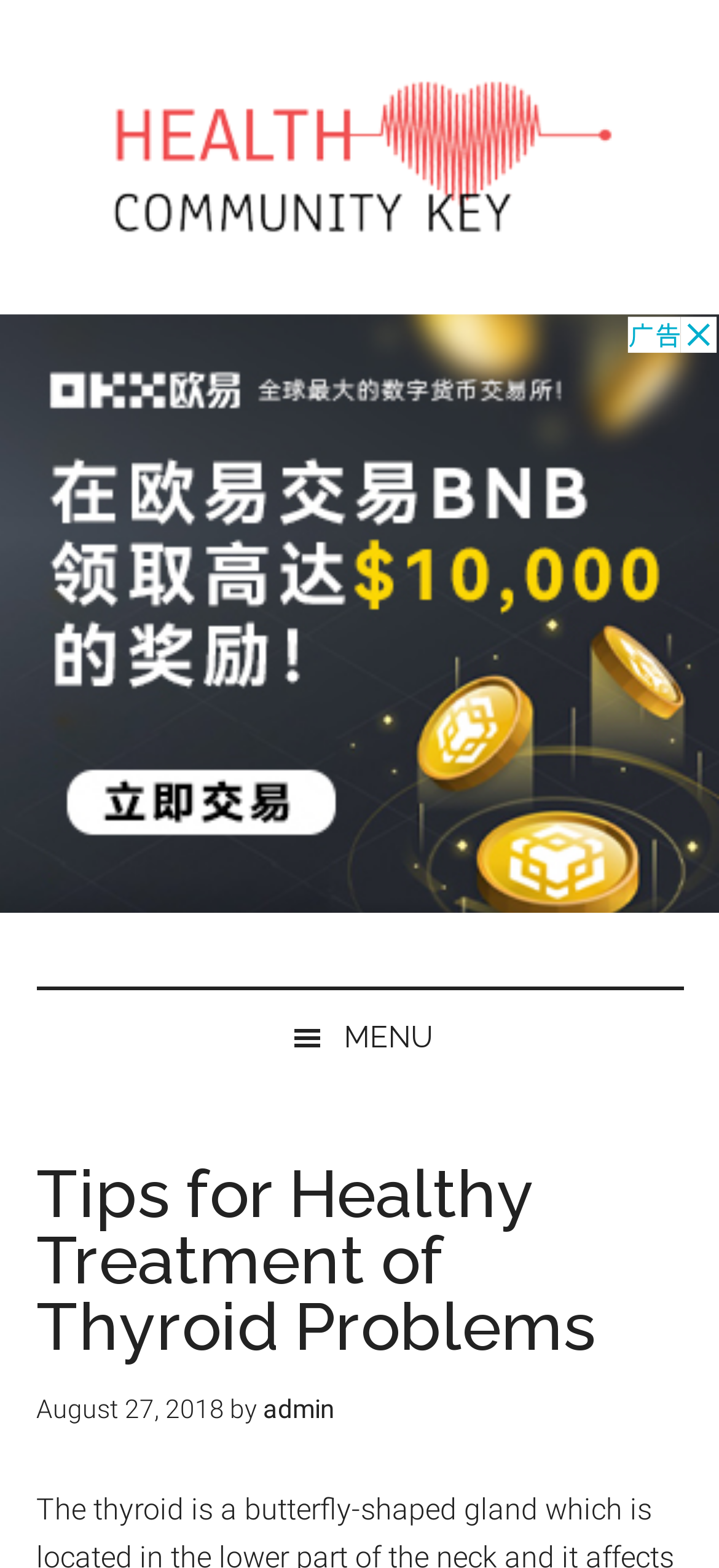Use a single word or phrase to answer this question: 
How many menu items are there?

1